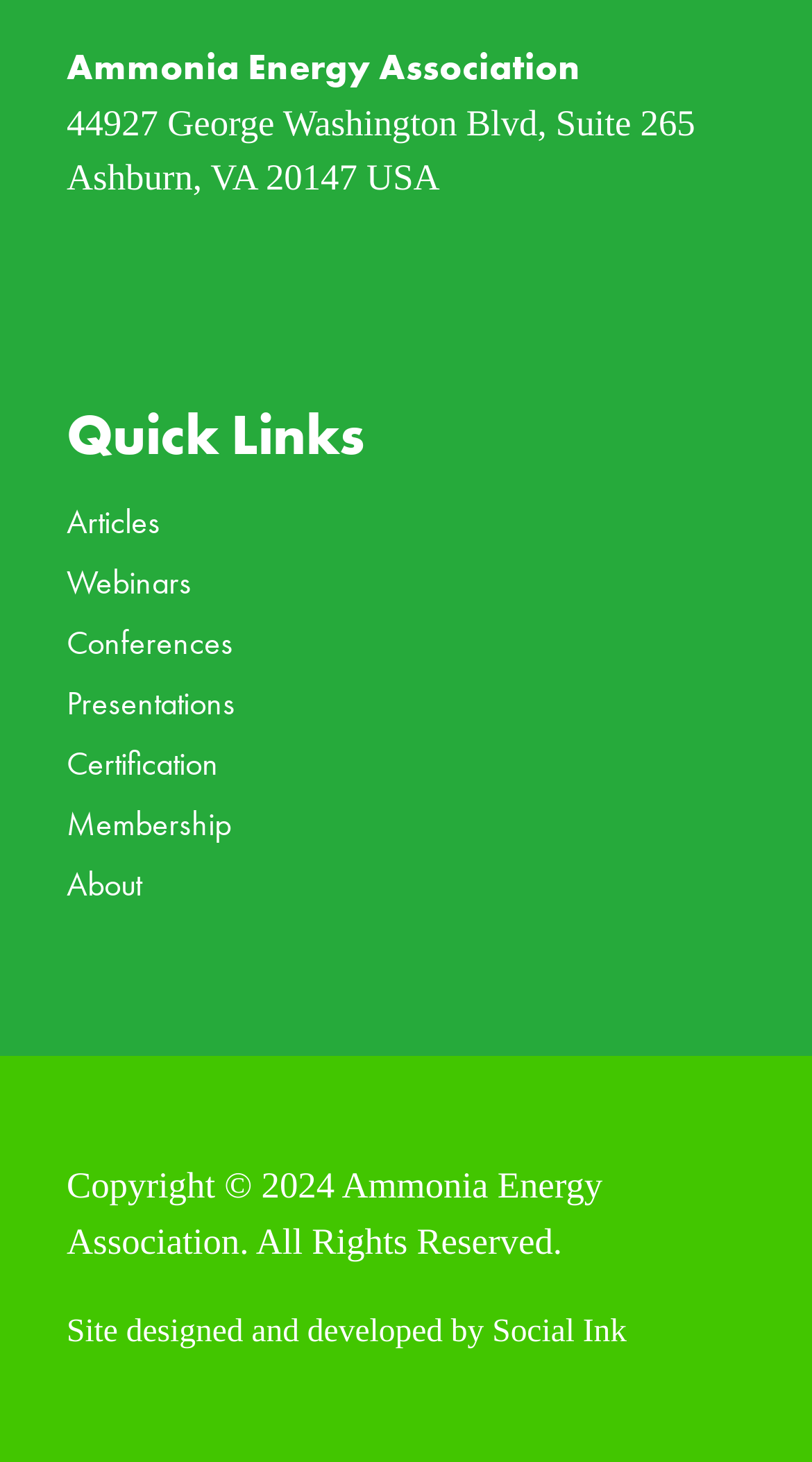Show me the bounding box coordinates of the clickable region to achieve the task as per the instruction: "Explore Conferences".

[0.082, 0.424, 0.287, 0.454]